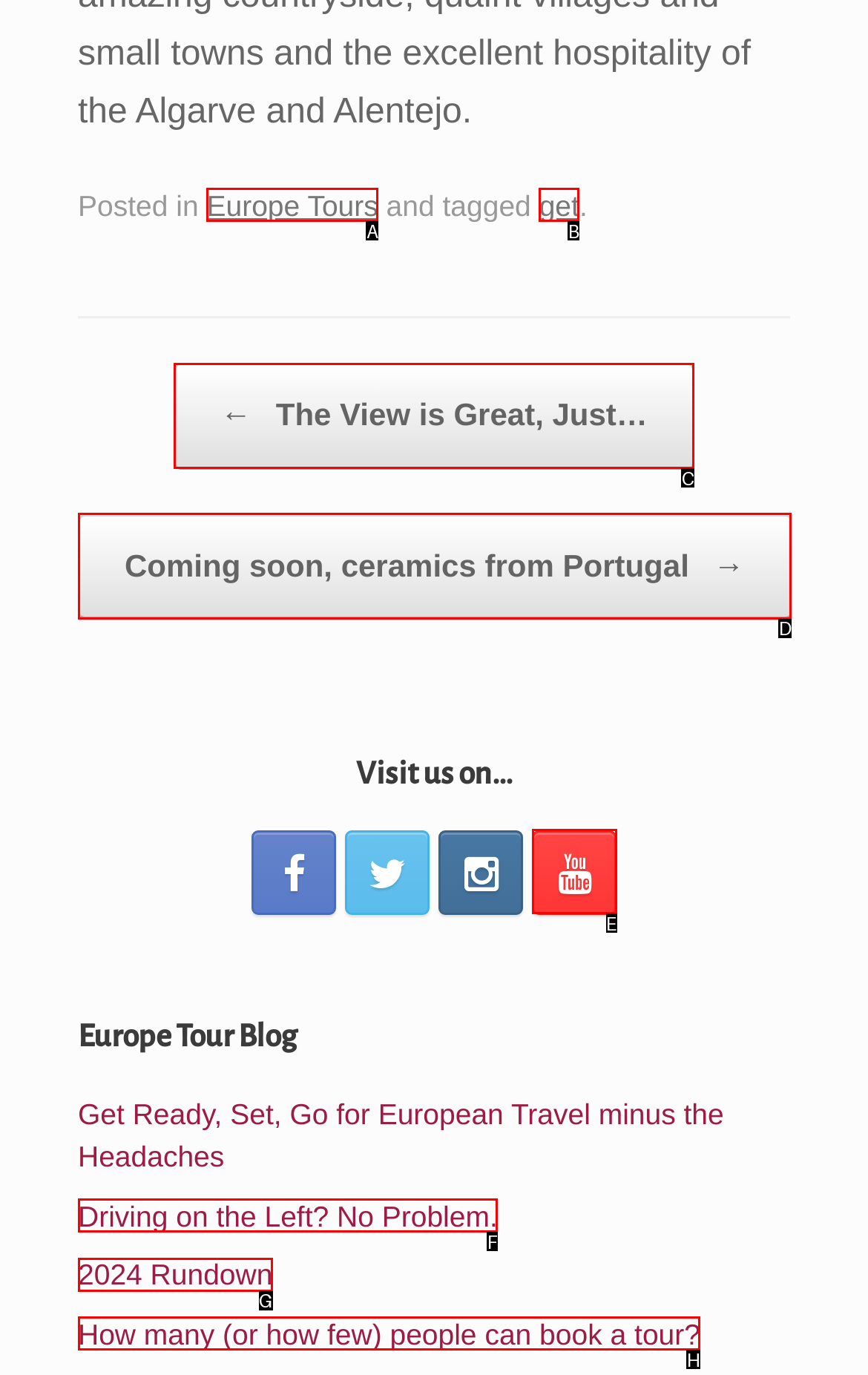Based on the given description: 2024 Rundown, determine which HTML element is the best match. Respond with the letter of the chosen option.

G